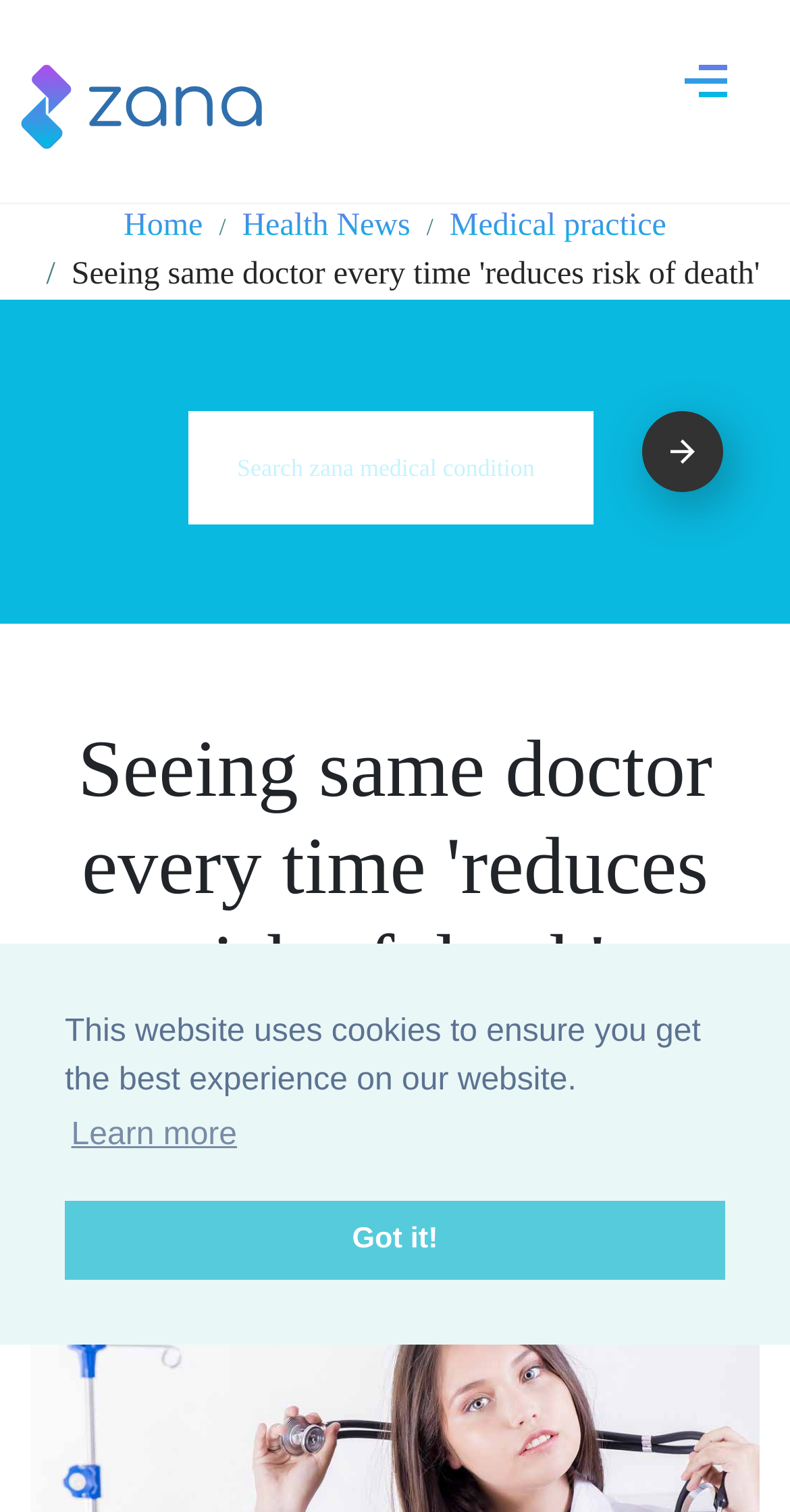What is the relationship between the image and the link 'Zana Technology Gbmh'?
Please provide a comprehensive answer to the question based on the webpage screenshot.

The image and the link 'Zana Technology Gbmh' have the same bounding box coordinates, which suggests that they are the same element. The image is likely the logo of Zana Technology Gbmh, and the link is used to navigate to the company's website or a related page.